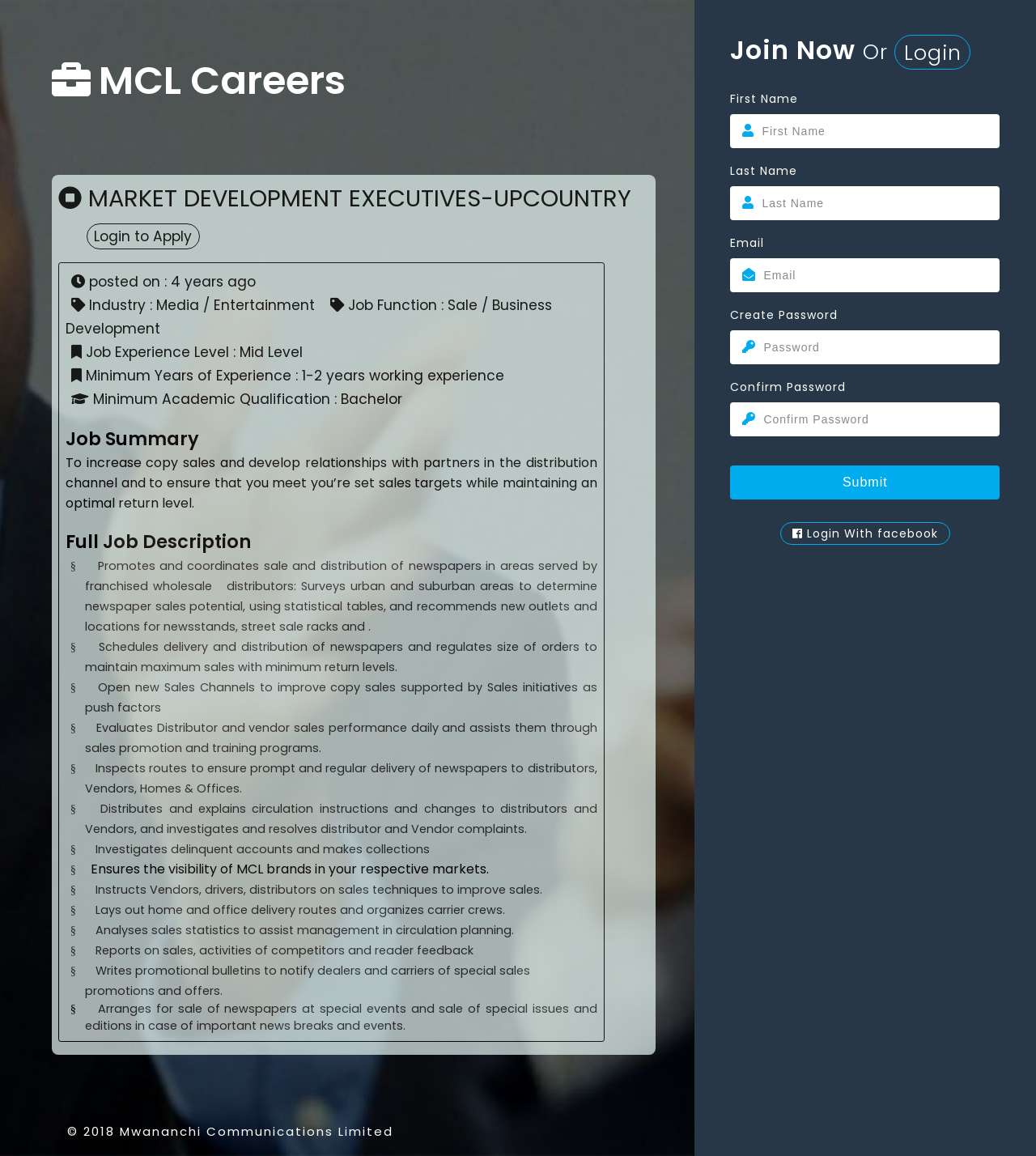Identify the bounding box coordinates of the region I need to click to complete this instruction: "Visit the about page".

None